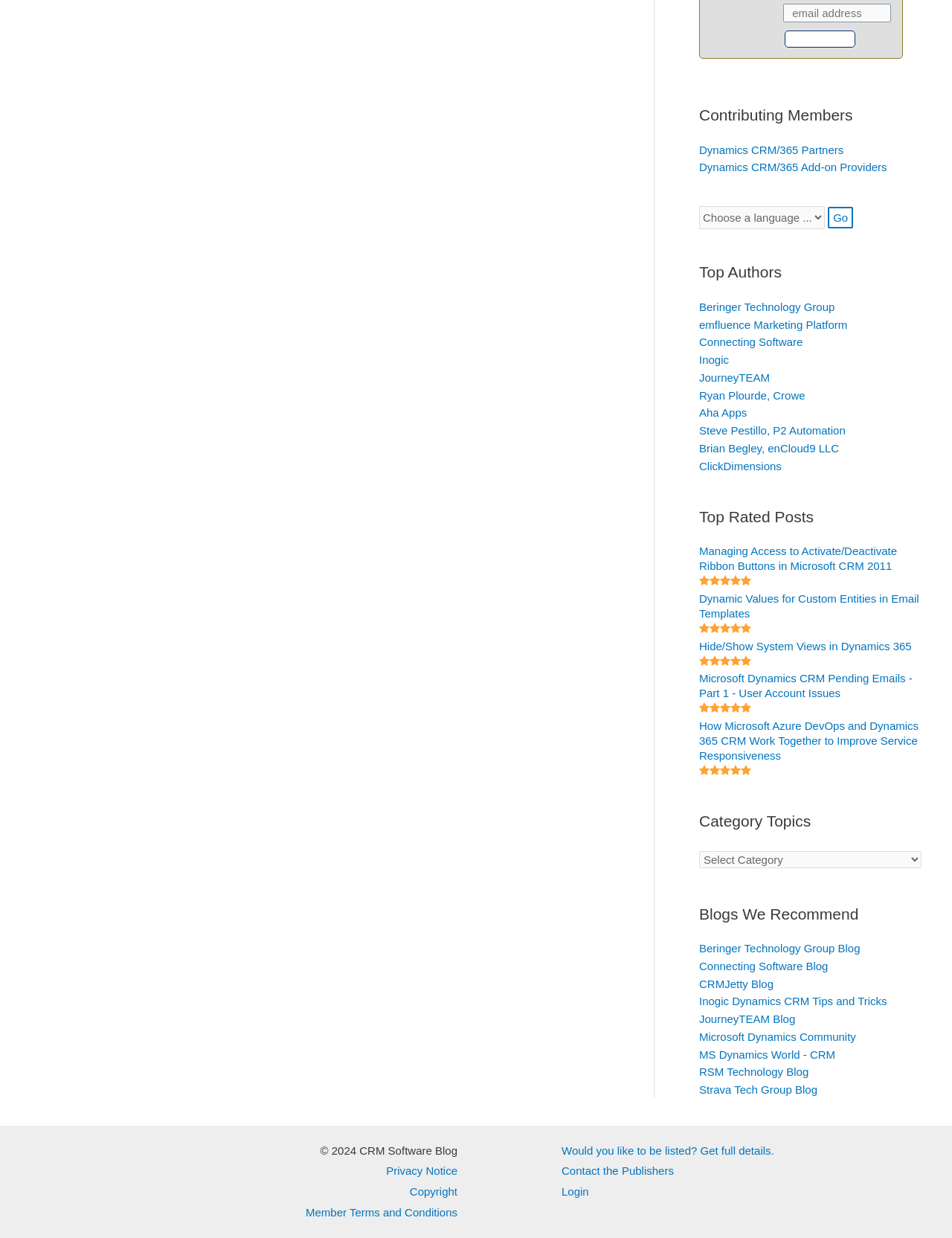Identify the bounding box coordinates for the UI element described as: "Publications". The coordinates should be provided as four floats between 0 and 1: [left, top, right, bottom].

None